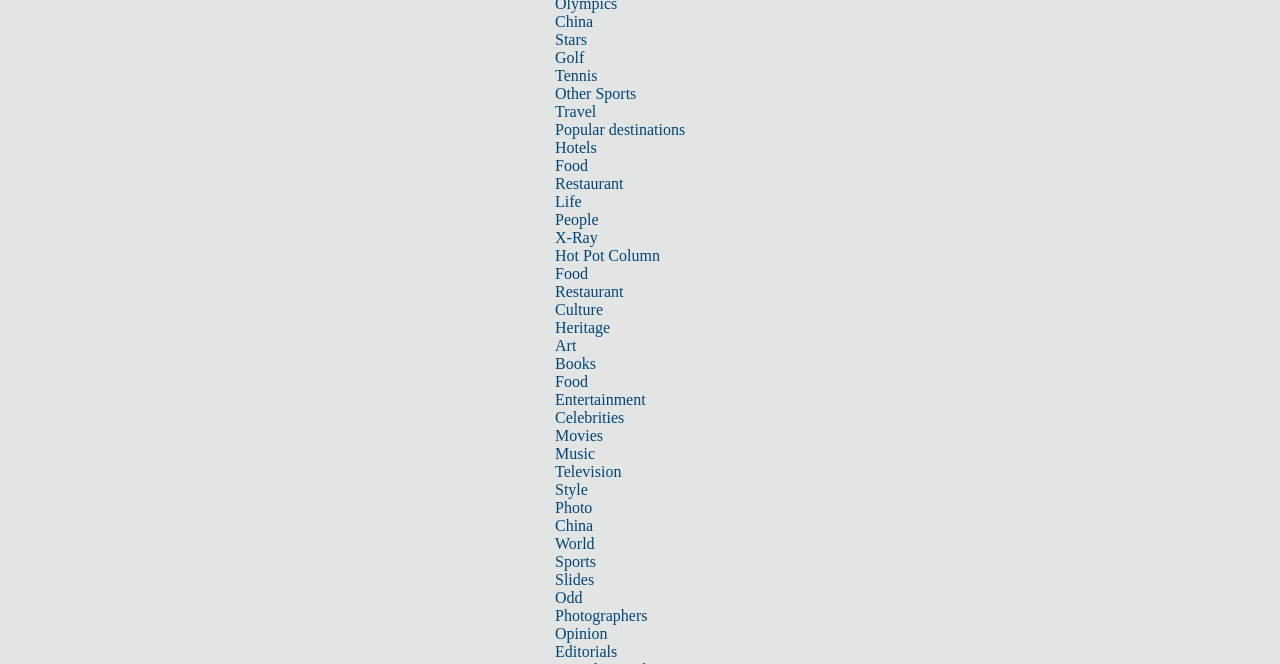Find the bounding box coordinates for the UI element that matches this description: "Style".

[0.434, 0.724, 0.459, 0.75]